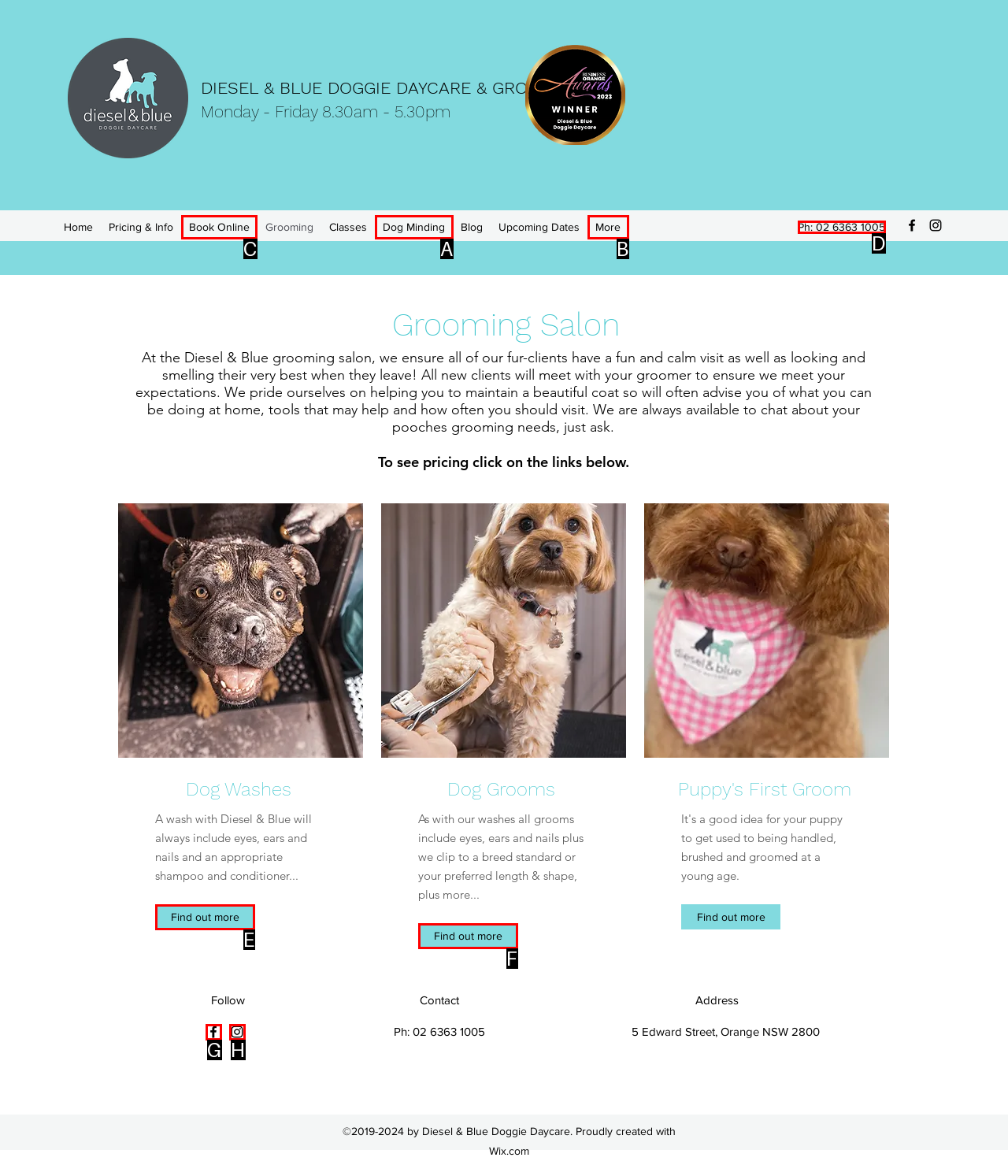Which option should you click on to fulfill this task: go to home page? Answer with the letter of the correct choice.

None